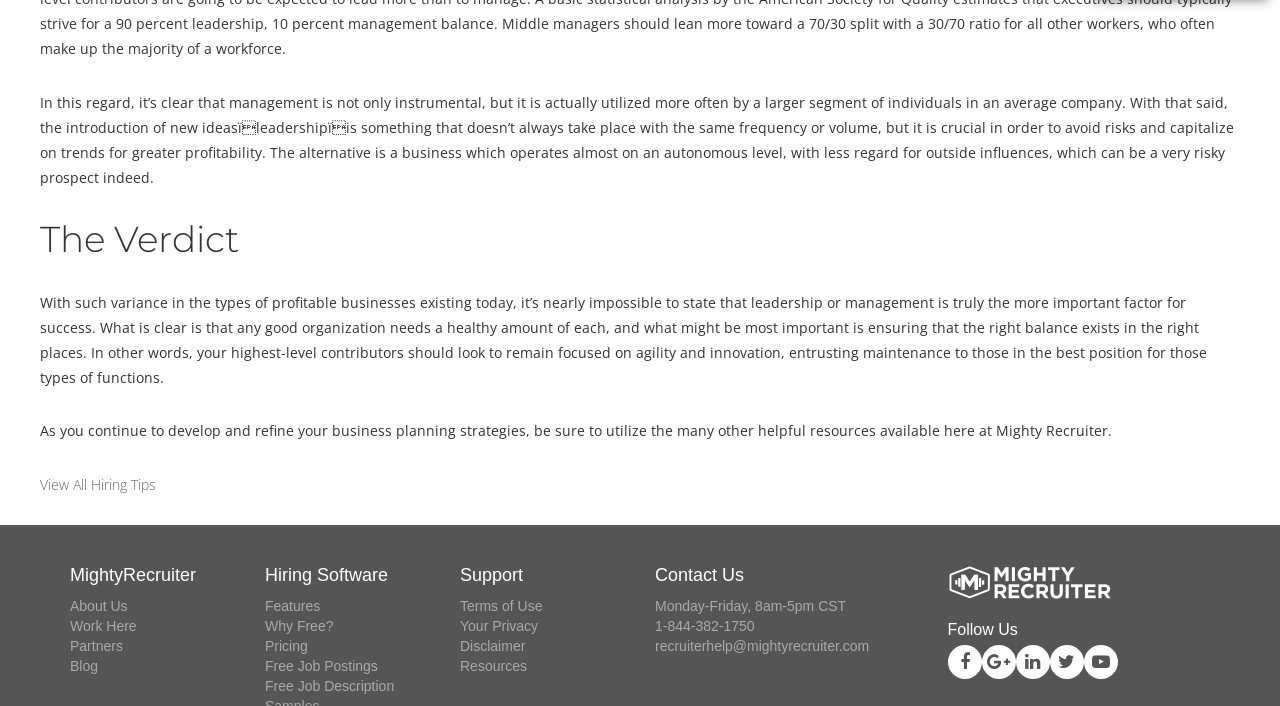Identify the bounding box coordinates for the region to click in order to carry out this instruction: "Follow Us on Facebook". Provide the coordinates using four float numbers between 0 and 1, formatted as [left, top, right, bottom].

[0.74, 0.913, 0.767, 0.961]